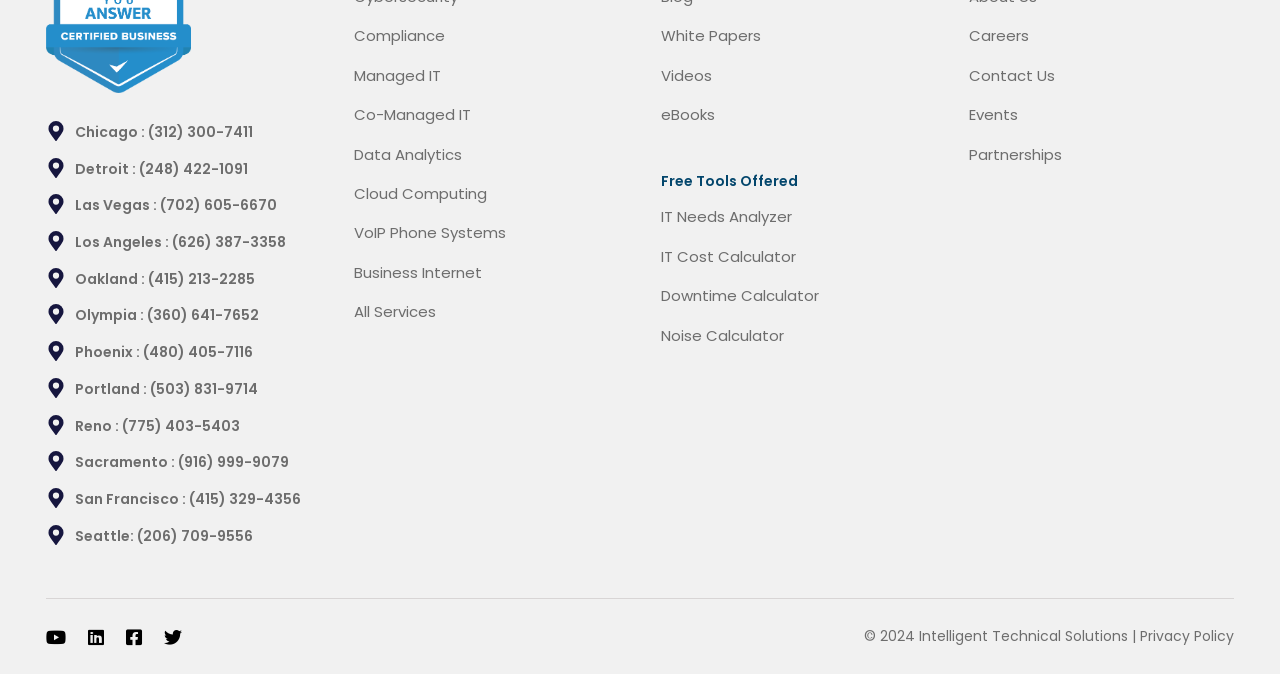Answer the question briefly using a single word or phrase: 
What are the services offered by this company?

Managed IT, Co-Managed IT, etc.